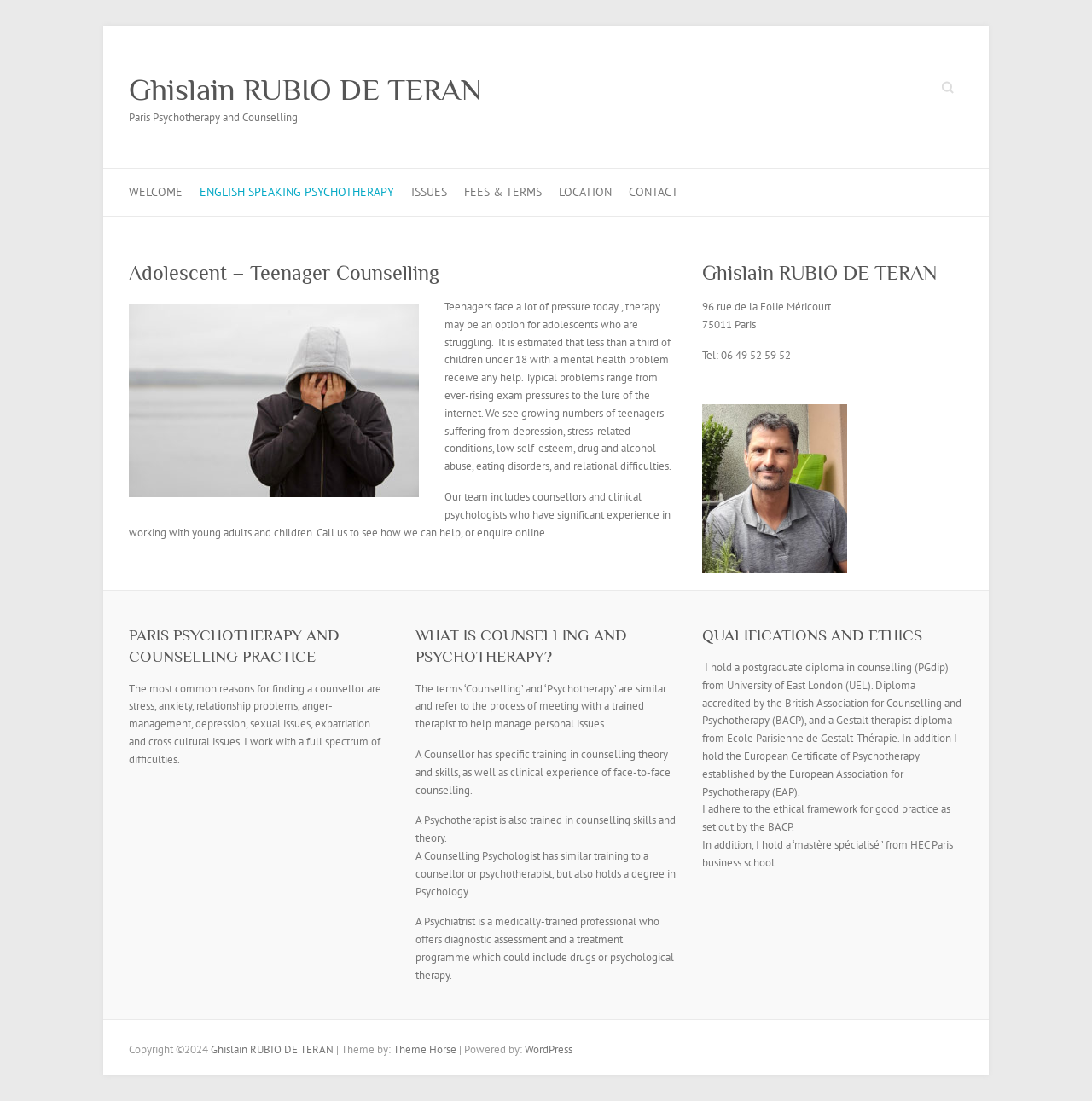Please provide the bounding box coordinates for the element that needs to be clicked to perform the instruction: "Contact Ghislain RUBIO DE TERAN". The coordinates must consist of four float numbers between 0 and 1, formatted as [left, top, right, bottom].

[0.576, 0.153, 0.621, 0.196]